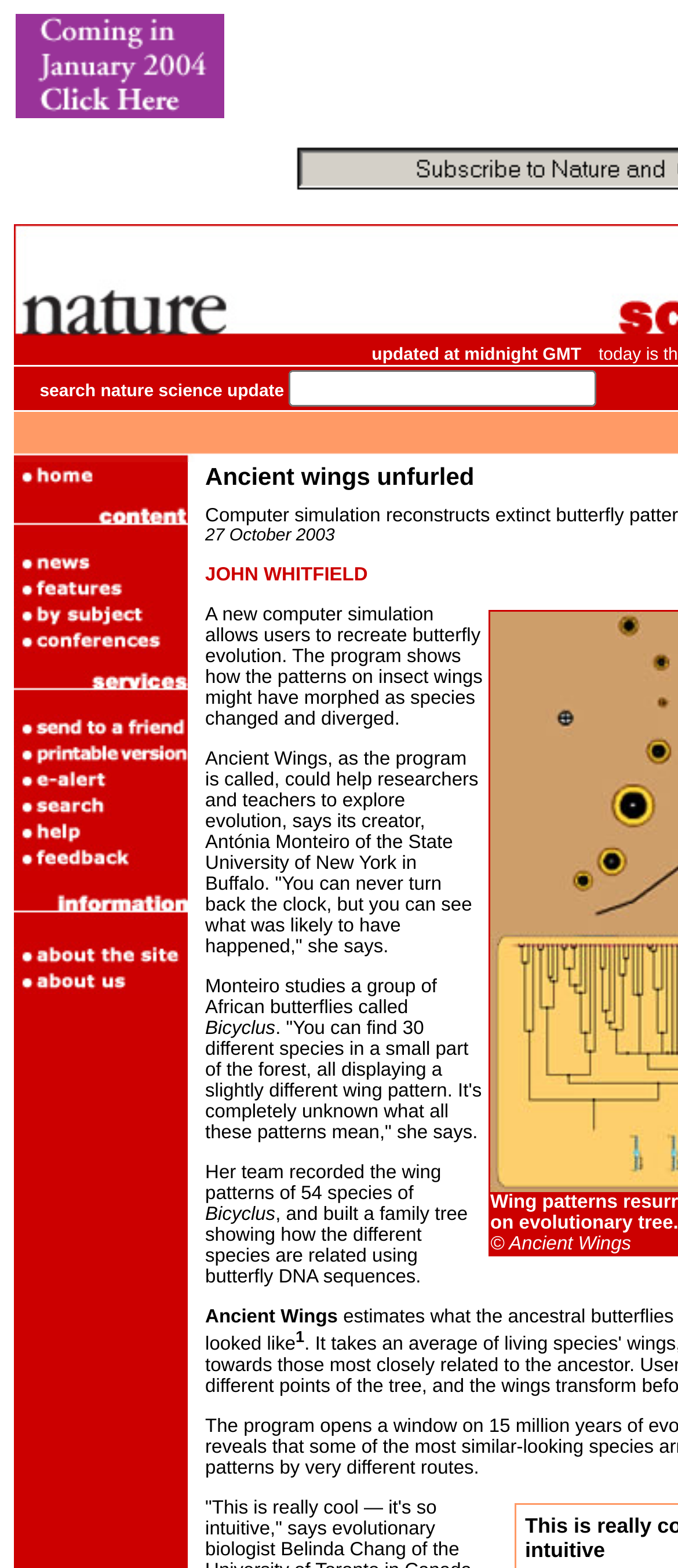What are the main categories listed on the webpage?
Look at the screenshot and give a one-word or phrase answer.

News, Features, By Subject, Conferences, Services